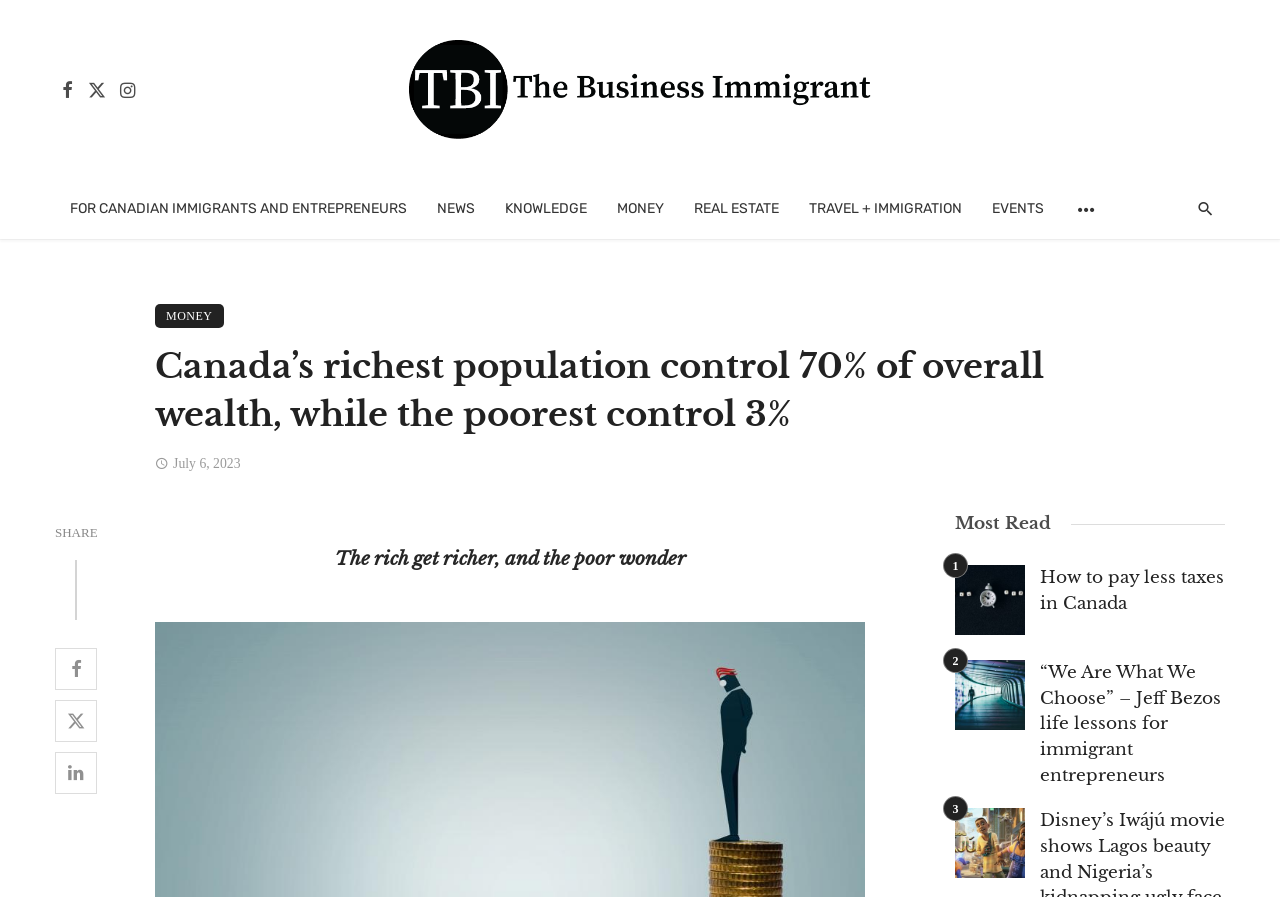Predict the bounding box coordinates of the UI element that matches this description: "For Canadian Immigrants and entrepreneurs". The coordinates should be in the format [left, top, right, bottom] with each value between 0 and 1.

[0.043, 0.199, 0.33, 0.266]